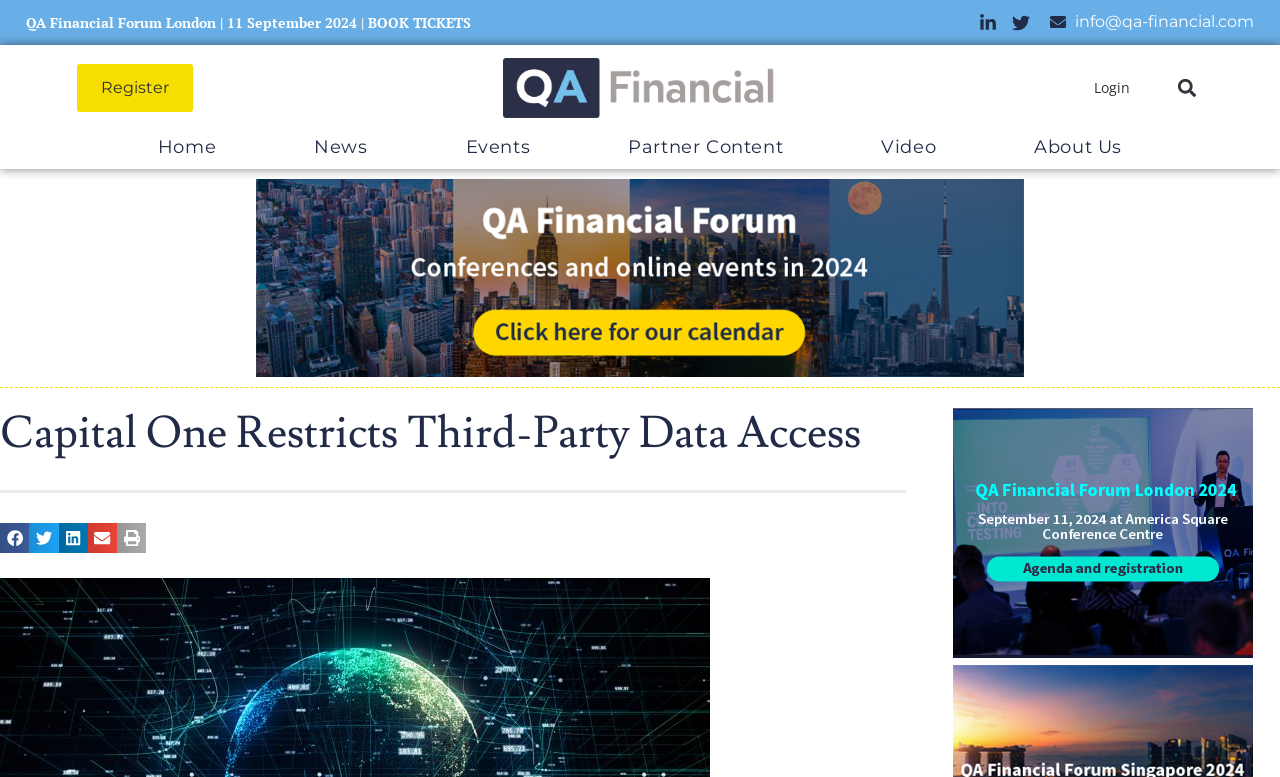Please determine the bounding box coordinates of the clickable area required to carry out the following instruction: "Go to the 'News' page". The coordinates must be four float numbers between 0 and 1, represented as [left, top, right, bottom].

[0.227, 0.177, 0.306, 0.201]